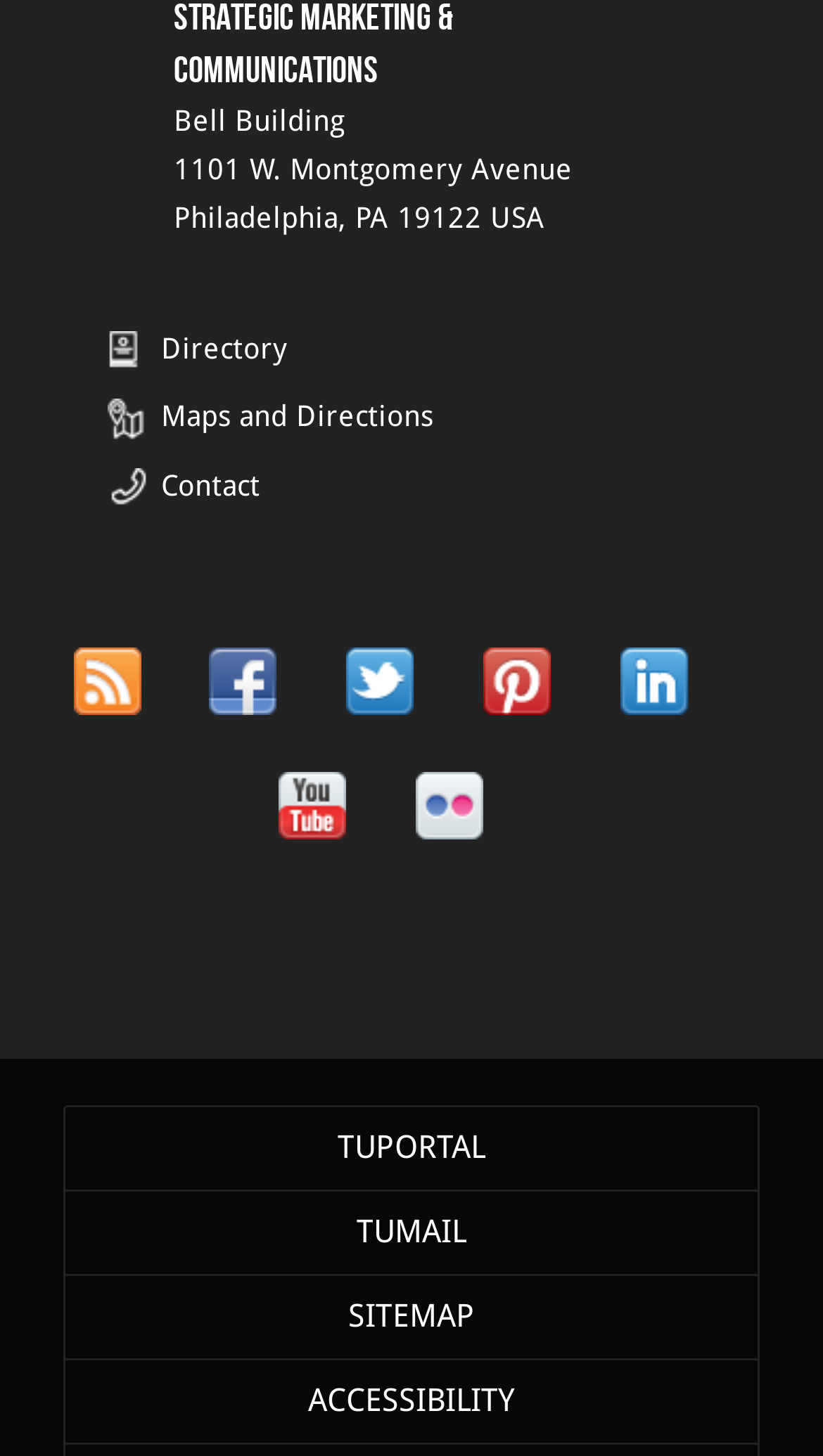Answer the question using only a single word or phrase: 
What is the building name?

Bell Building